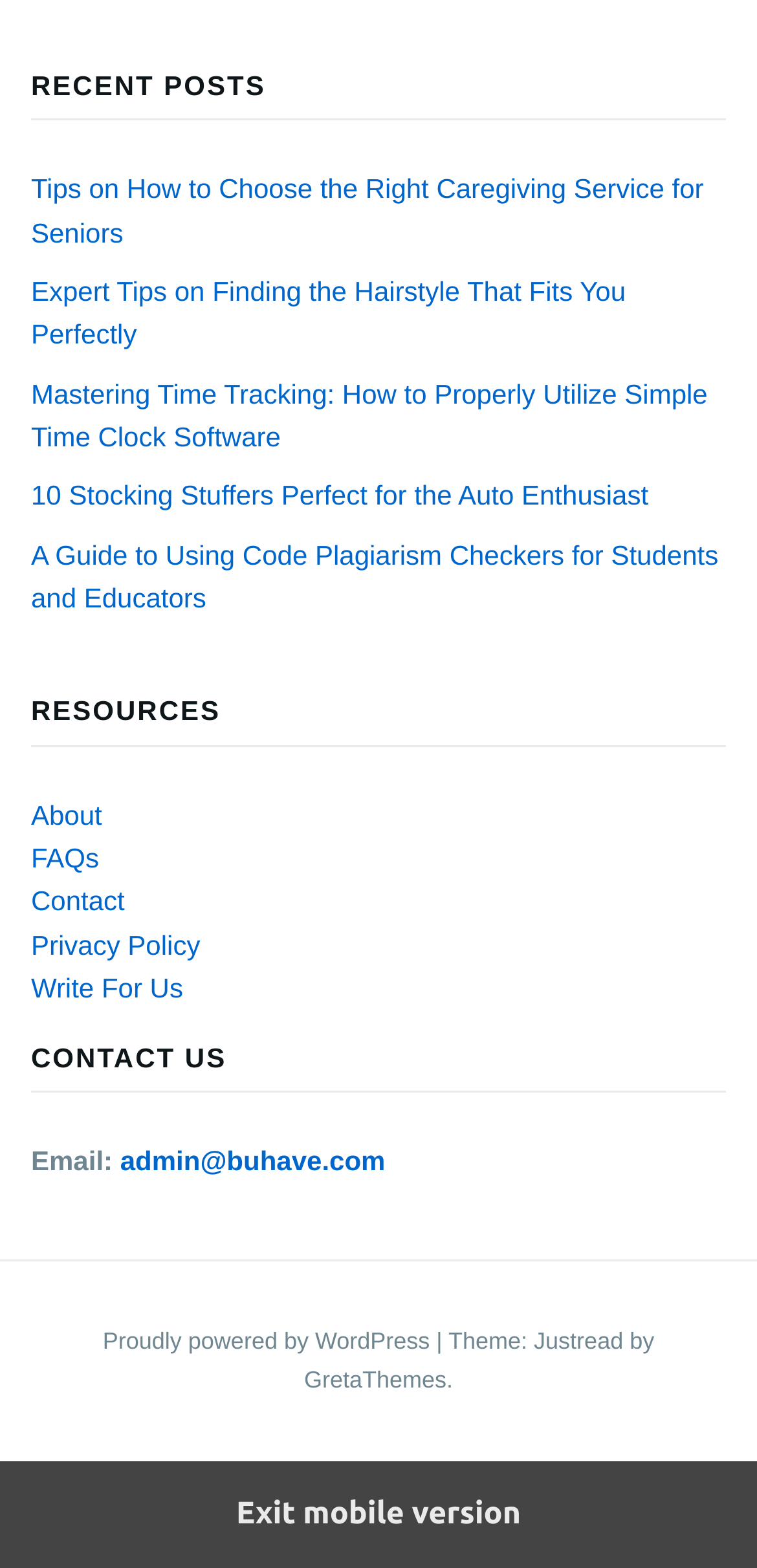Using the information from the screenshot, answer the following question thoroughly:
How many links are under the 'RECENT POSTS' heading?

I counted the number of links under the 'RECENT POSTS' heading, which are 'Tips on How to Choose the Right Caregiving Service for Seniors', 'Expert Tips on Finding the Hairstyle That Fits You Perfectly', 'Mastering Time Tracking: How to Properly Utilize Simple Time Clock Software', '10 Stocking Stuffers Perfect for the Auto Enthusiast', and 'A Guide to Using Code Plagiarism Checkers for Students and Educators'.